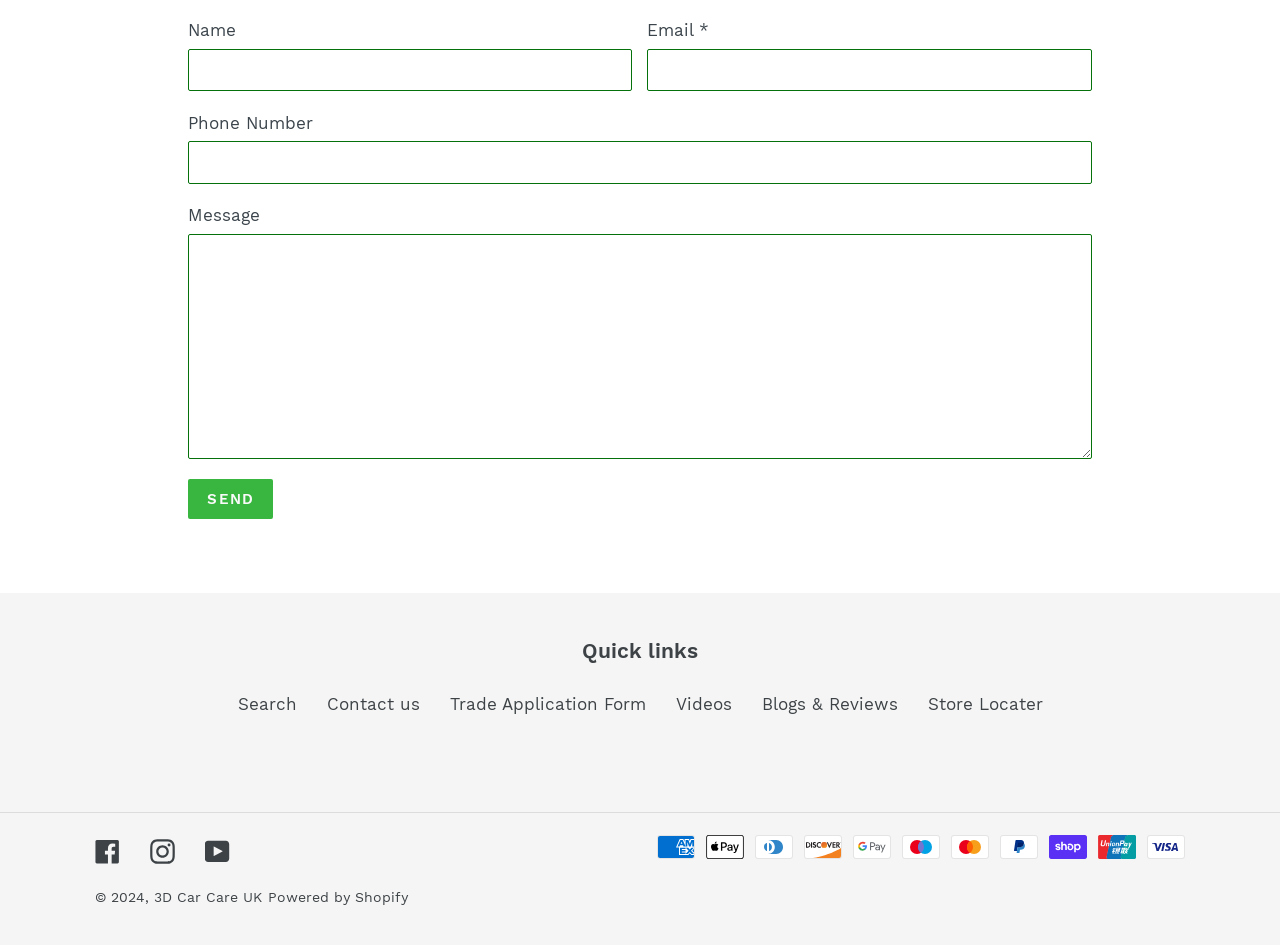Bounding box coordinates are specified in the format (top-left x, top-left y, bottom-right x, bottom-right y). All values are floating point numbers bounded between 0 and 1. Please provide the bounding box coordinate of the region this sentence describes: 3D Car Care UK

[0.12, 0.941, 0.205, 0.958]